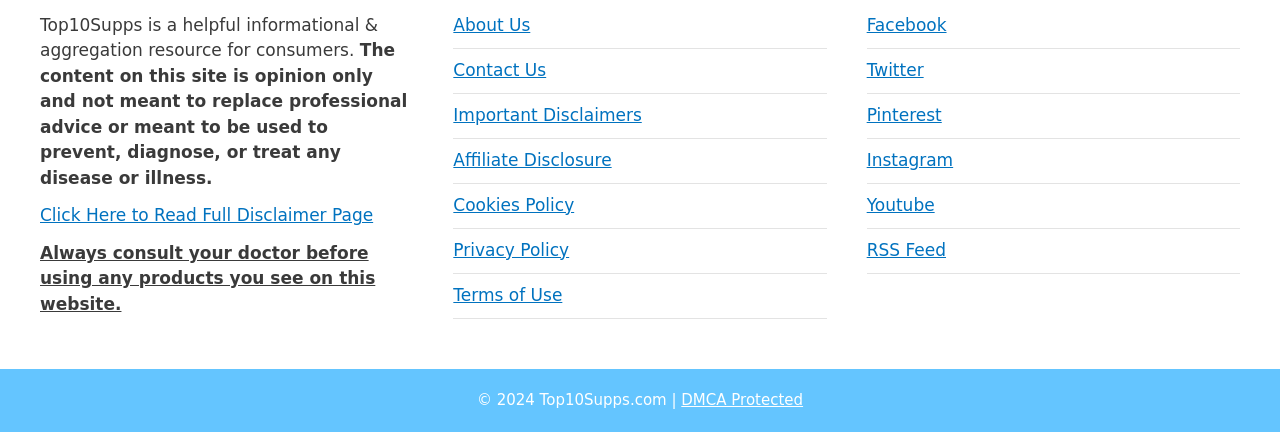Give a concise answer using only one word or phrase for this question:
How many social media links are on this webpage?

5